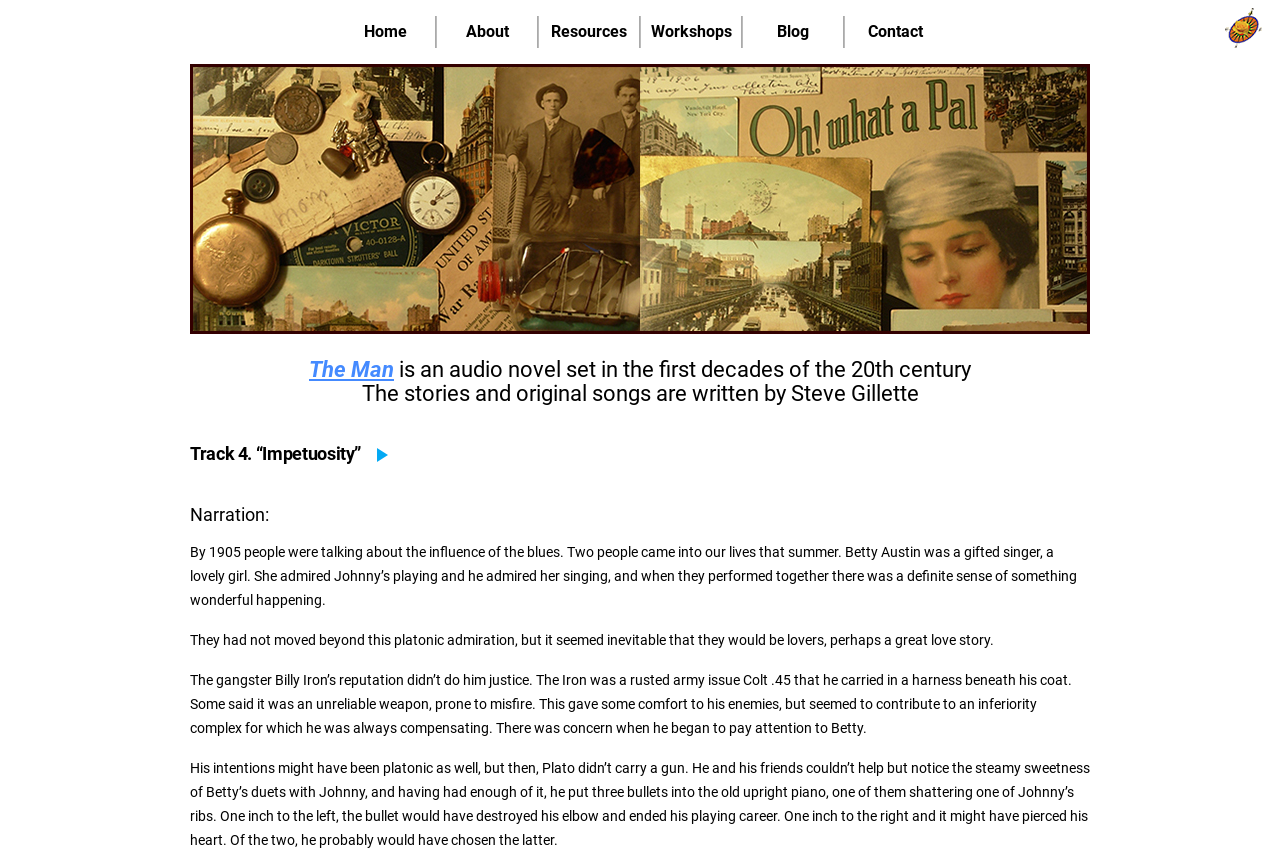Pinpoint the bounding box coordinates of the clickable area needed to execute the instruction: "Click The Man link". The coordinates should be specified as four float numbers between 0 and 1, i.e., [left, top, right, bottom].

[0.241, 0.414, 0.308, 0.443]